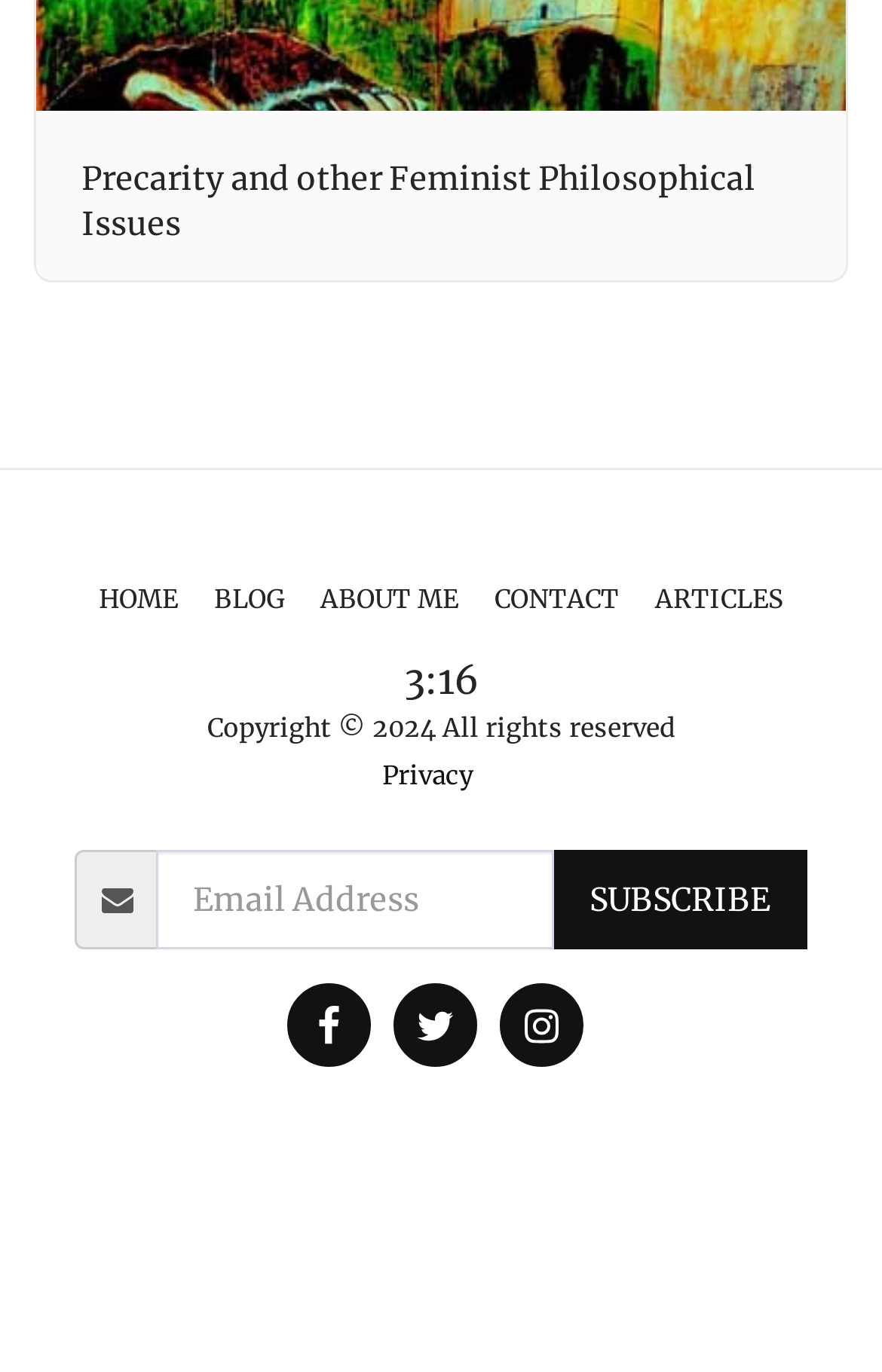Based on the element description, predict the bounding box coordinates (top-left x, top-left y, bottom-right x, bottom-right y) for the UI element in the screenshot: parent_node: Home

None